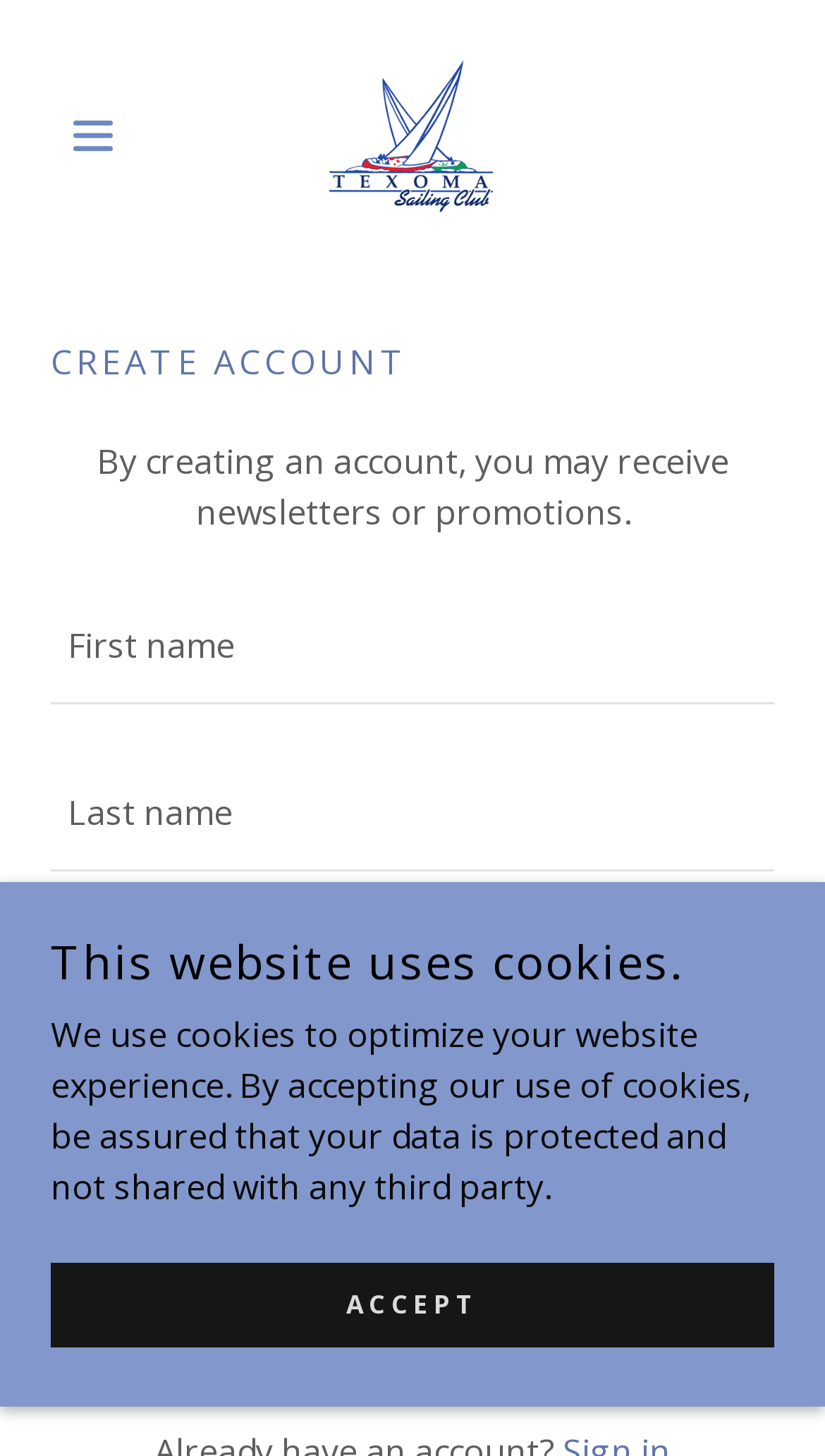Please answer the following question as detailed as possible based on the image: 
What information is required to create an account?

Based on the text boxes provided, it appears that users are required to input their first name, last name, and email address to create an account, although phone number is optional.